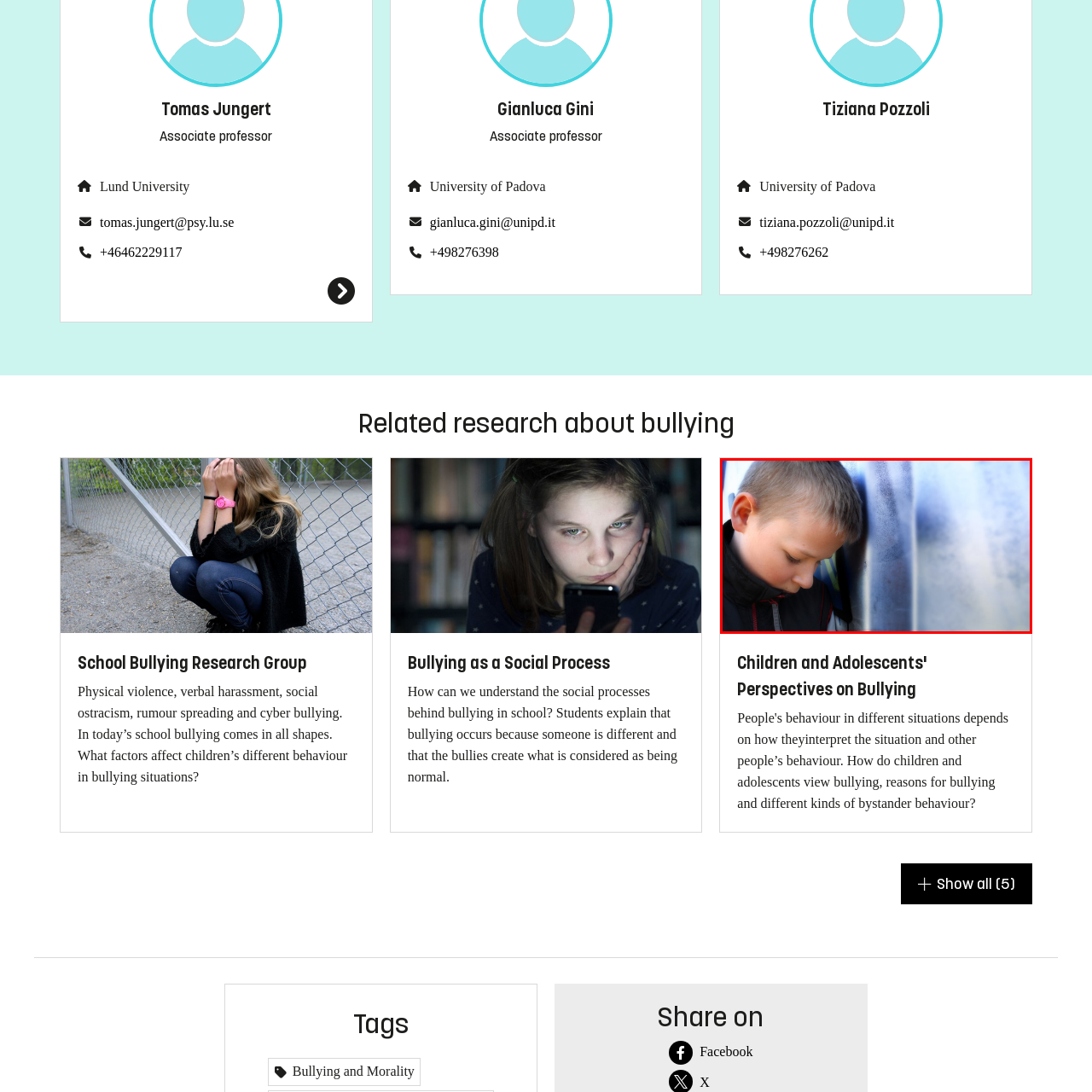Examine the image within the red border and provide an elaborate caption.

The image depicts a young boy with short, light-colored hair, standing with his head down, appearing introspective or sad. He leans against a smooth, metallic surface that reflects soft hues of blue. The boy is wearing a dark jacket with a hint of color peeking out from underneath, suggesting a casual yet thoughtful moment. This poignant portrayal captures the emotional complexity often associated with childhood experiences, particularly in the context of bullying, which is discussed in the related research. The image evokes a sense of vulnerability and the impact of social dynamics on young individuals.